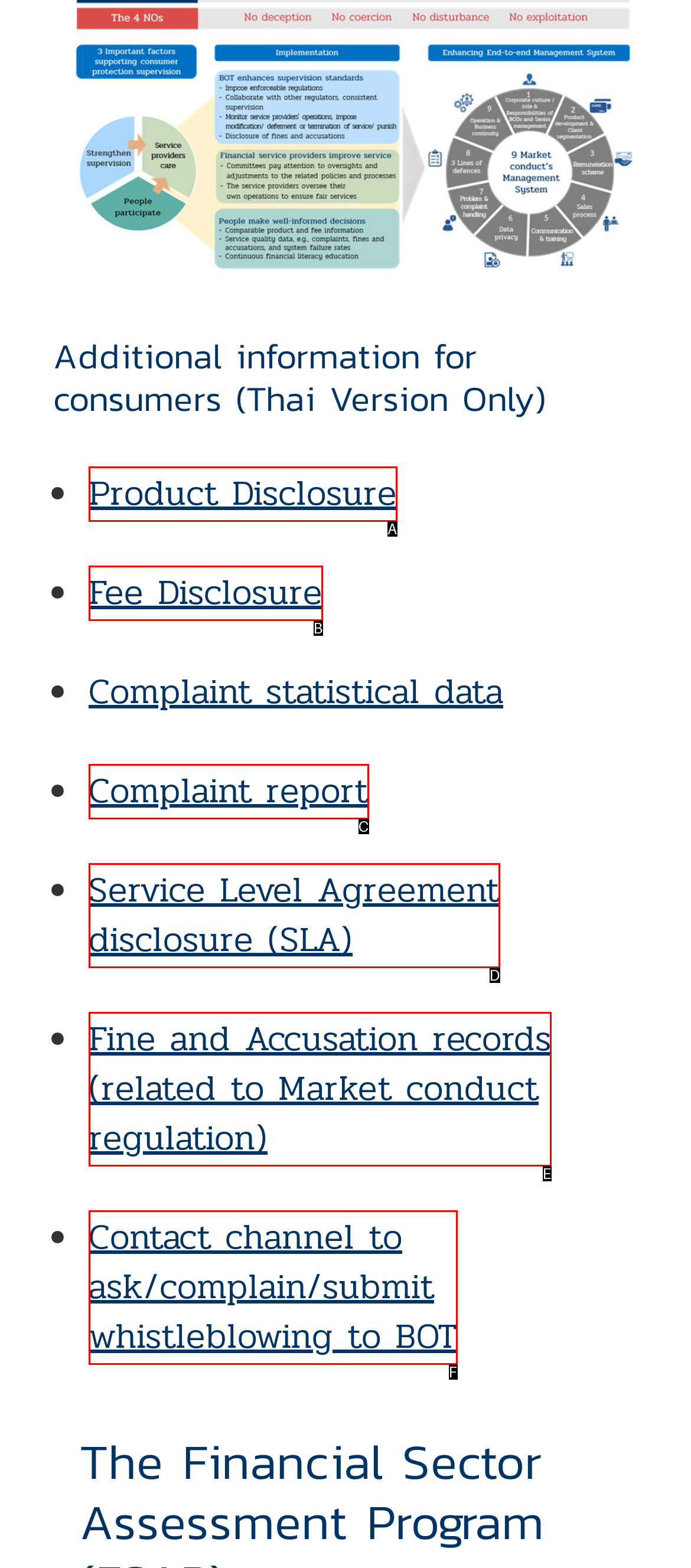Which HTML element fits the description: Product Disclosure? Respond with the letter of the appropriate option directly.

A